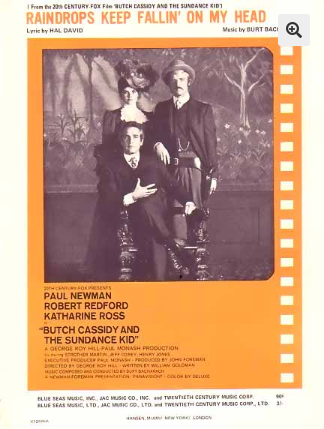What is the name of the publishing company?
Offer a detailed and full explanation in response to the question.

The question asks about the name of the publishing company. According to the caption, the publication details indicate that the sheet music is published by Blue Seas Music, Inc. Therefore, the answer is Blue Seas Music, Inc.